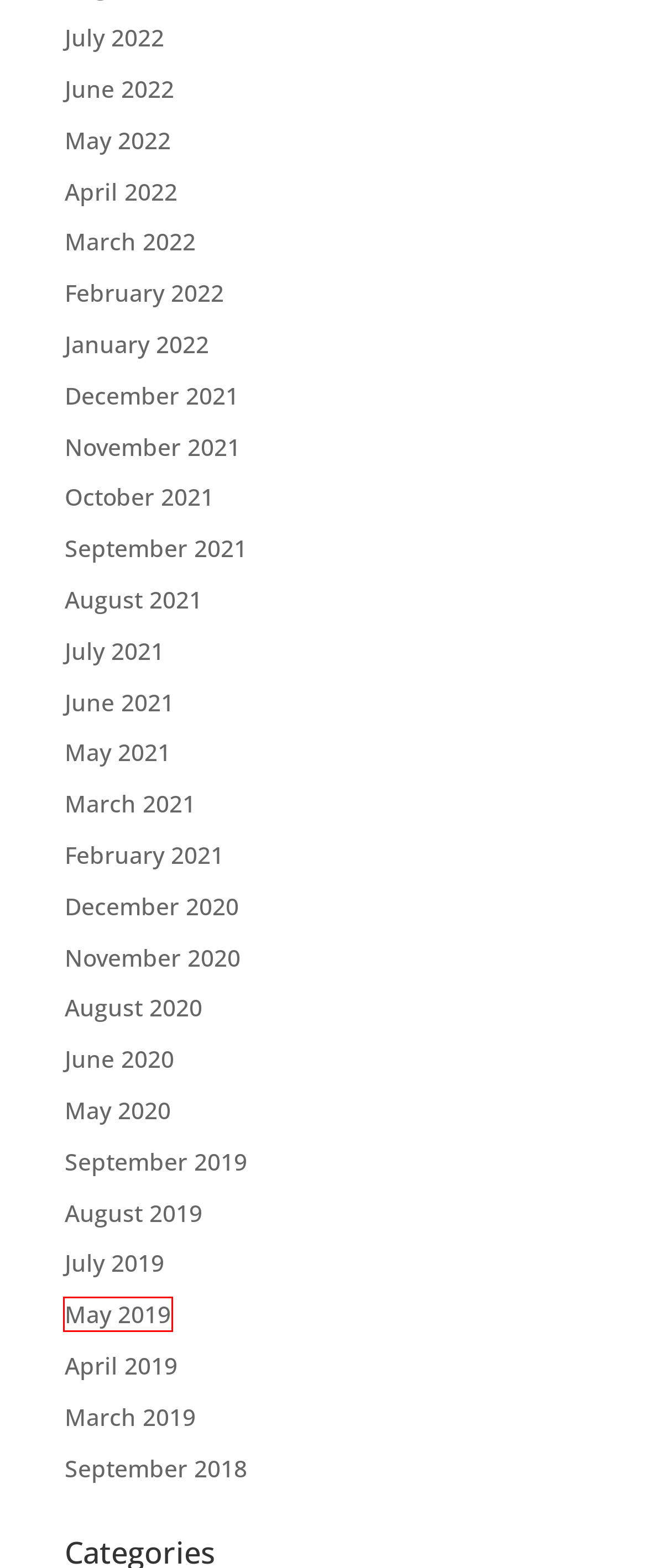A screenshot of a webpage is provided, featuring a red bounding box around a specific UI element. Identify the webpage description that most accurately reflects the new webpage after interacting with the selected element. Here are the candidates:
A. October 2021 | Catalyze Consulting
B. April 2019 | Catalyze Consulting
C. February 2022 | Catalyze Consulting
D. July 2021 | Catalyze Consulting
E. July 2022 | Catalyze Consulting
F. May 2019 | Catalyze Consulting
G. September 2018 | Catalyze Consulting
H. May 2021 | Catalyze Consulting

F